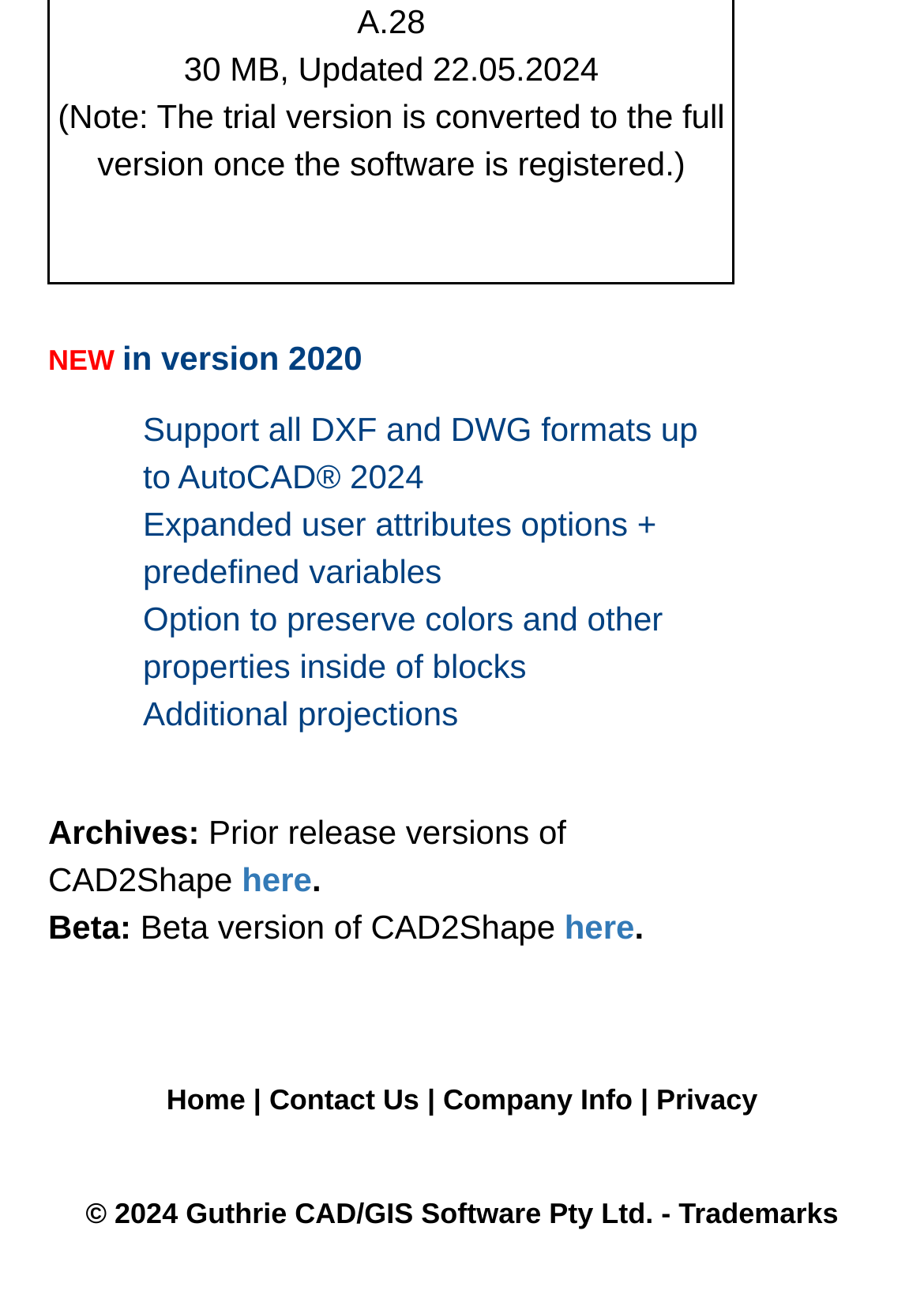Please identify the bounding box coordinates of the element that needs to be clicked to execute the following command: "Click on 'Guthrie CAD/GIS Software Pty Ltd.'". Provide the bounding box using four float numbers between 0 and 1, formatted as [left, top, right, bottom].

[0.201, 0.916, 0.707, 0.941]